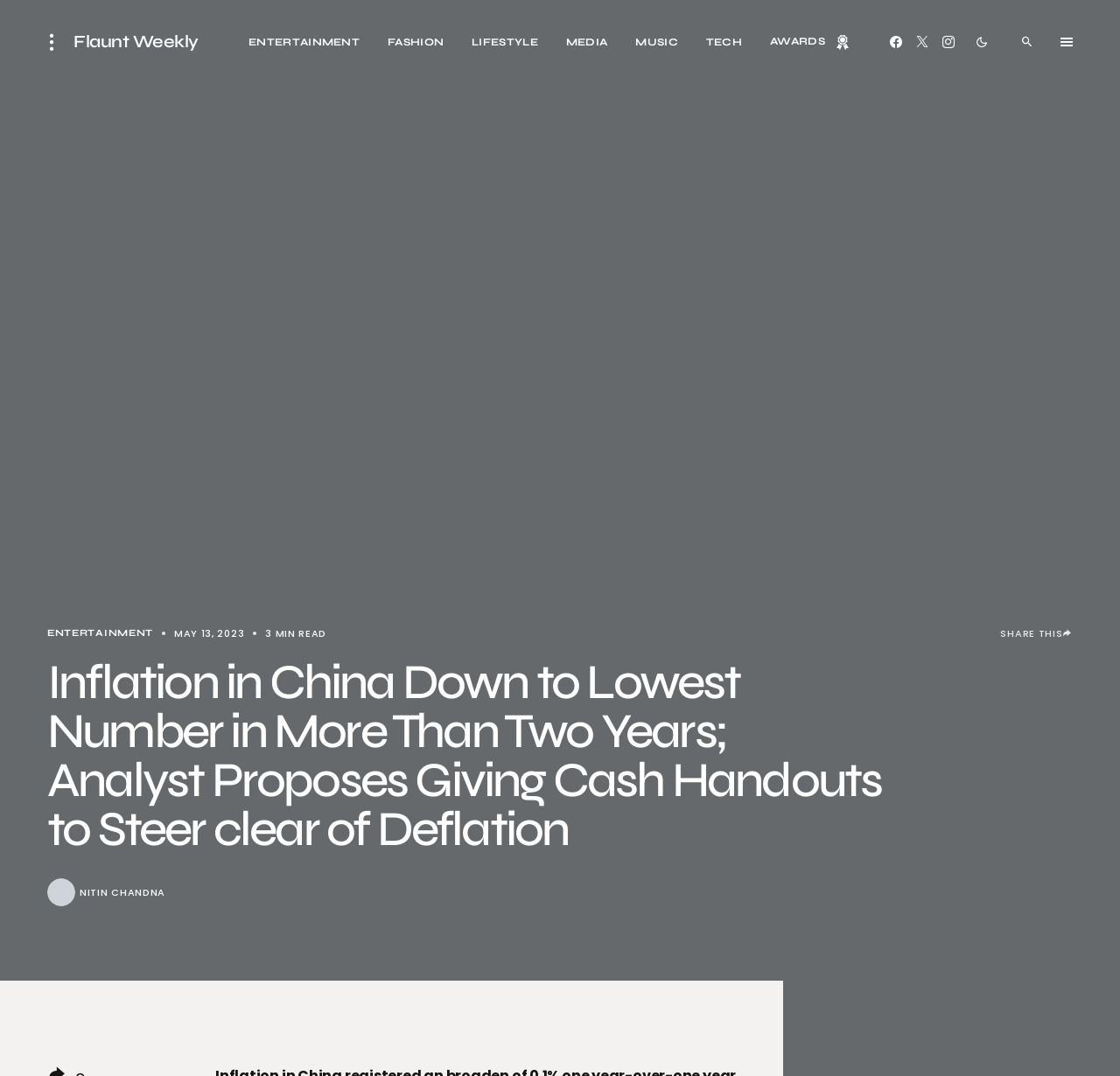Create an elaborate caption for the webpage.

The webpage appears to be an article from Flaunt Weekly, with a title "Inflation in China Down to Lowest Number in More Than Two Years; Analyst Proposes Giving Cash Handouts to Steer clear of Deflation". 

At the top, there is a navigation menu with 7 links: ENTERTAINMENT, FASHION, LIFESTYLE, MEDIA, MUSIC, TECH, and AWARDS. These links are positioned horizontally, with ENTERTAINMENT on the left and AWARDS on the right. 

Below the navigation menu, there are three social media links: Facebook, Twitter, and Instagram, aligned horizontally. 

On the right side of the page, there are four buttons with icons, positioned vertically. 

The main content of the article is headed by a title, which spans almost the entire width of the page. Below the title, there is a section with the date "MAY 13, 2023" and a label "3 MIN READ". 

On the right side of the date section, there are three links with icons, positioned horizontally. 

Below the date section, there is a "SHARE THIS" label, followed by a horizontal line. 

The article content is accompanied by an image on the right side, with a caption "NITIN CHANDNA" below it.